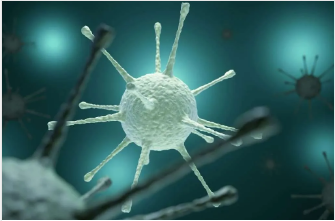What is the topic explored in the accompanying article?
Using the image as a reference, answer the question in detail.

The representation of the viral structure in the image serves to illustrate the complexities of viral structures and is particularly relevant in discussions regarding the effectiveness of colloidal silver against viral infections, a topic explored within the accompanying article content.